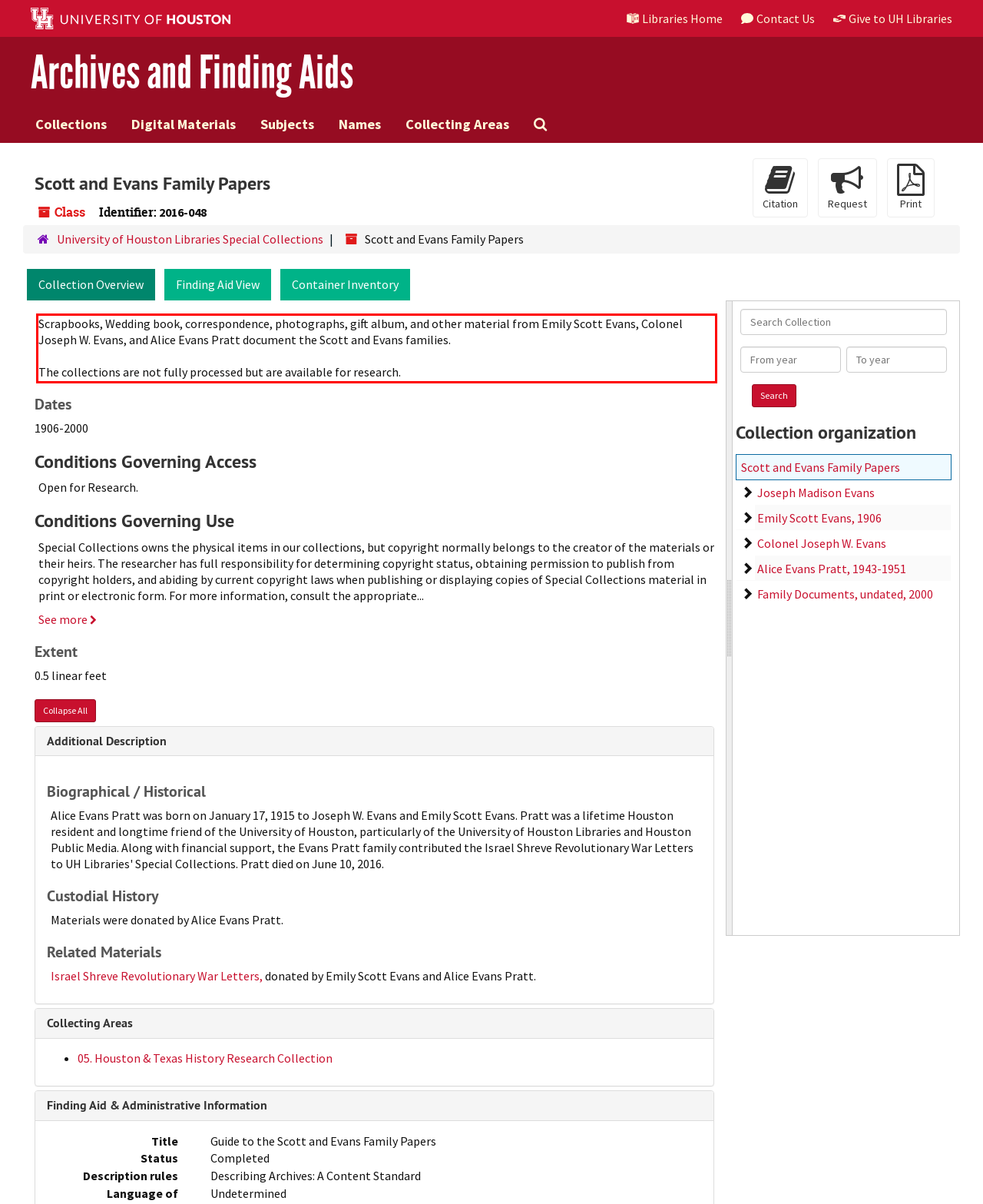Given a webpage screenshot, identify the text inside the red bounding box using OCR and extract it.

Scrapbooks, Wedding book, correspondence, photographs, gift album, and other material from Emily Scott Evans, Colonel Joseph W. Evans, and Alice Evans Pratt document the Scott and Evans families. The collections are not fully processed but are available for research.